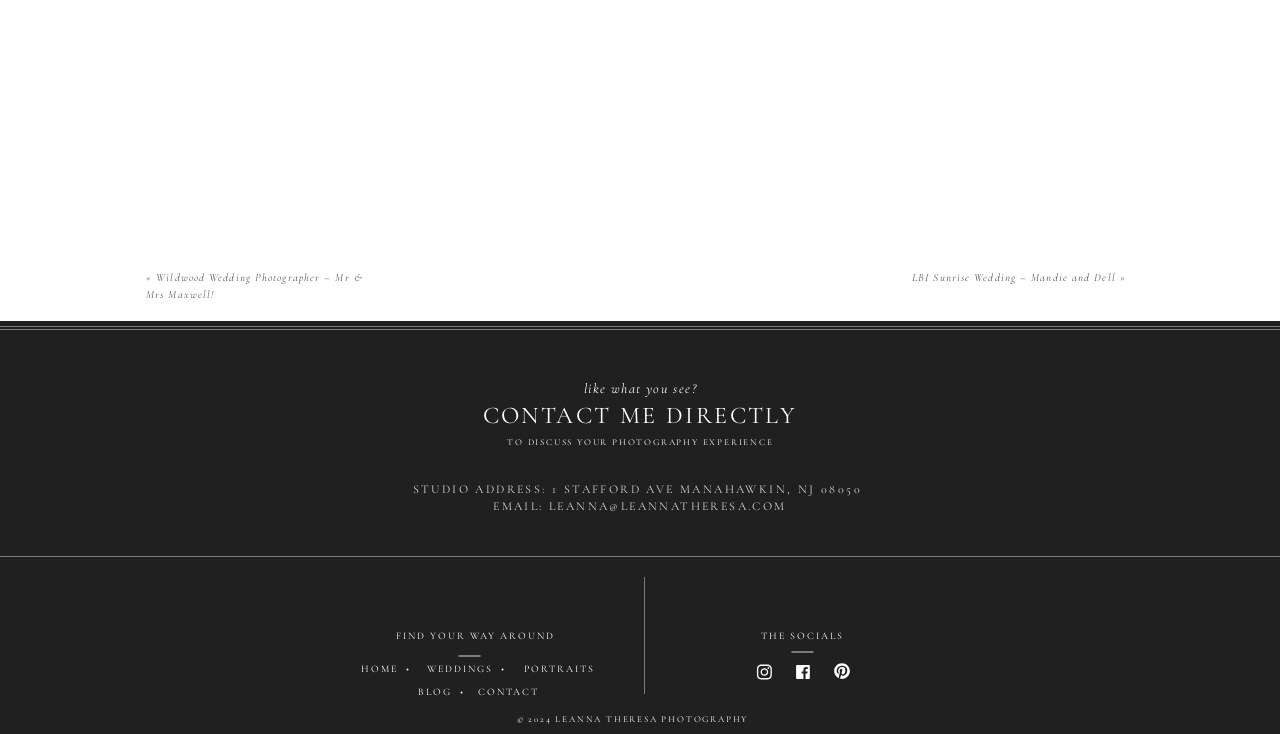Identify the bounding box coordinates of the clickable region necessary to fulfill the following instruction: "click on 'Wildwood Wedding Photographer – Mr & Mrs Maxwell!' link". The bounding box coordinates should be four float numbers between 0 and 1, i.e., [left, top, right, bottom].

[0.114, 0.369, 0.283, 0.409]